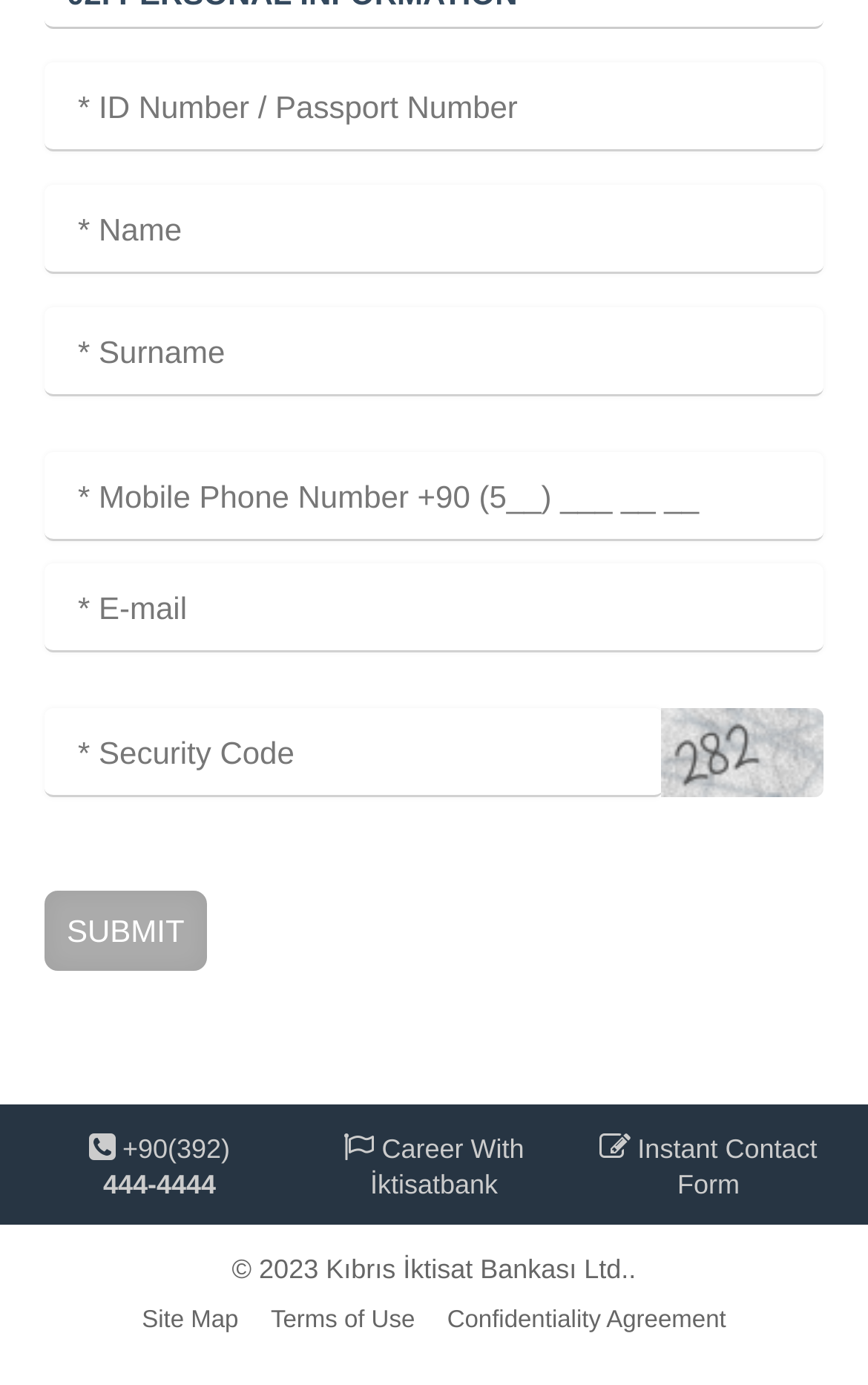What is the phone number provided at the bottom of the page?
Examine the screenshot and reply with a single word or phrase.

+90(392) 444-4444